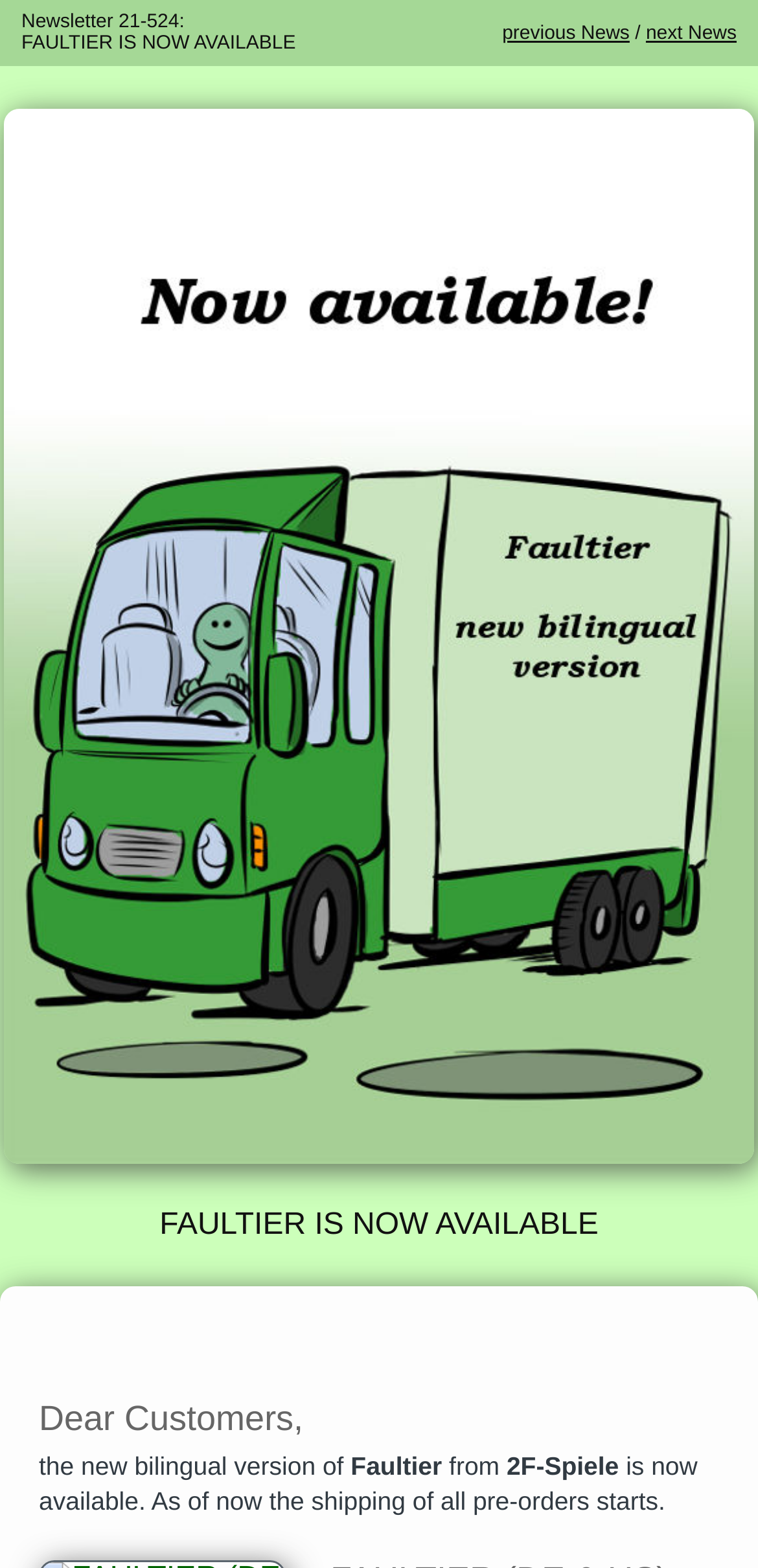Who is the target audience of the newsletter?
Utilize the image to construct a detailed and well-explained answer.

The target audience of the newsletter is customers, as indicated by the greeting 'Dear Customers' at the beginning of the newsletter.